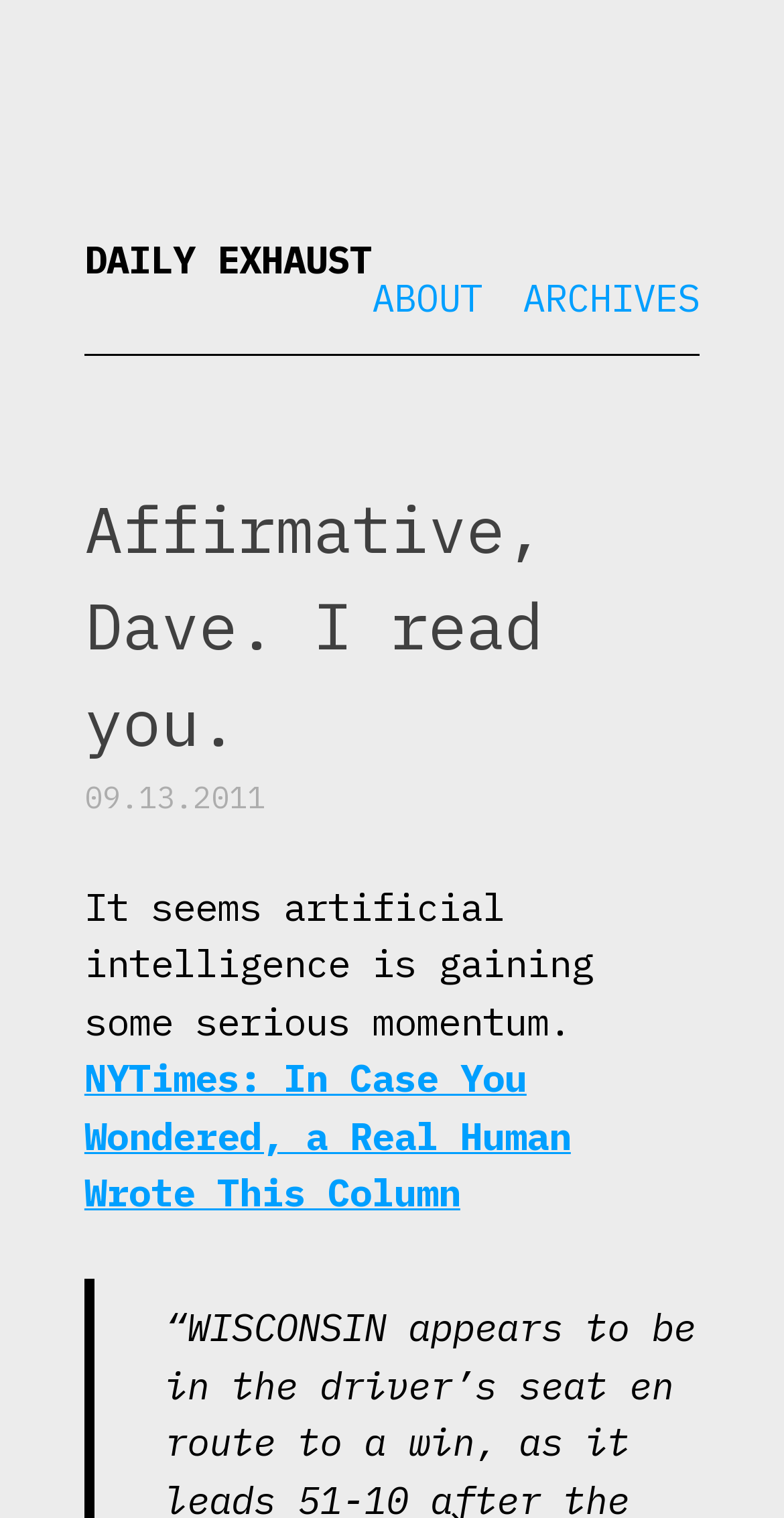Is there a link to an external source?
Refer to the image and provide a one-word or short phrase answer.

Yes